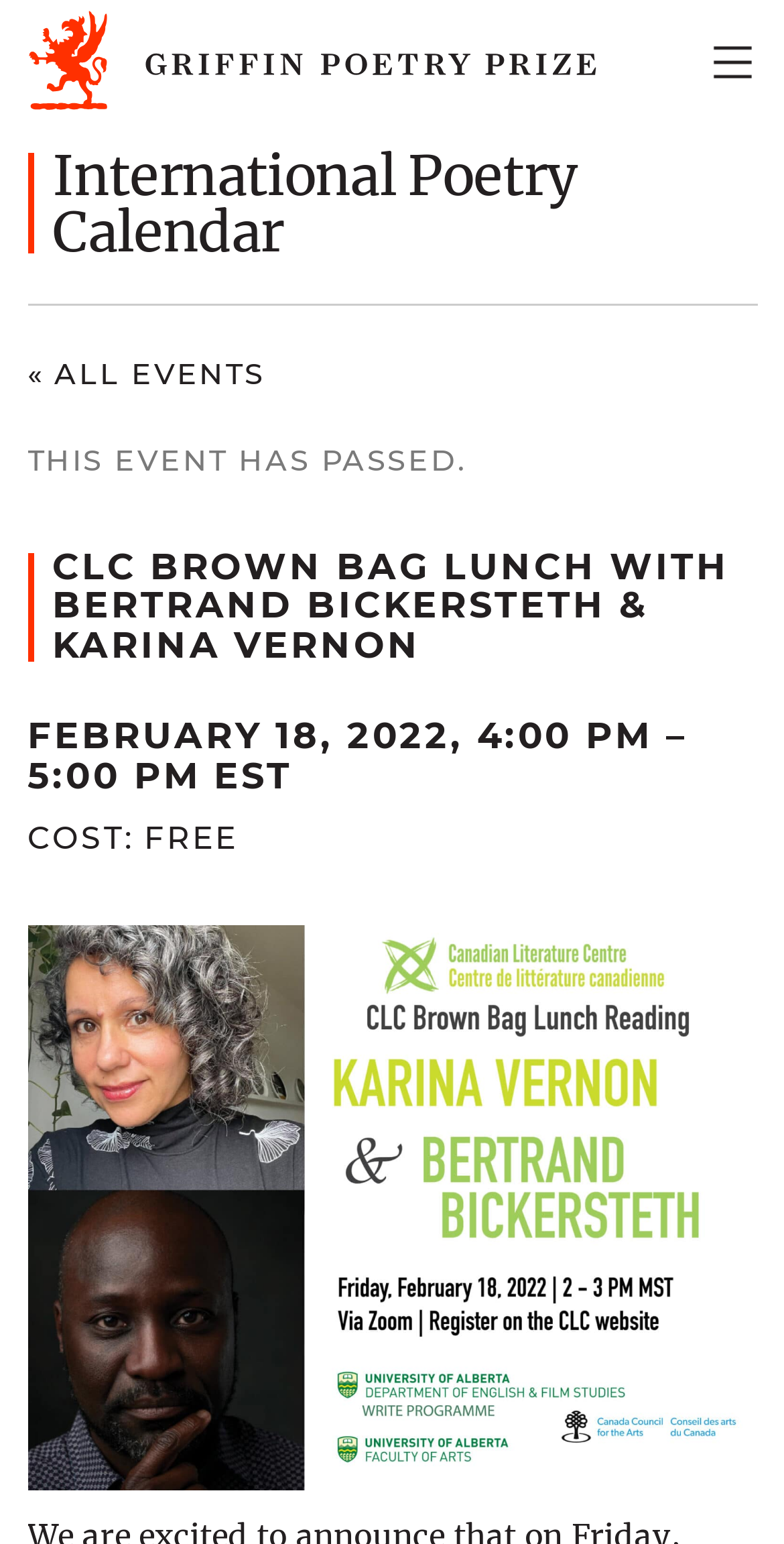Who are the guests at the event?
We need a detailed and exhaustive answer to the question. Please elaborate.

I found the answer by looking at the heading element with the text 'CLC Brown Bag Lunch with Bertrand Bickersteth & Karina Vernon' which mentions the names of the guests at the event.